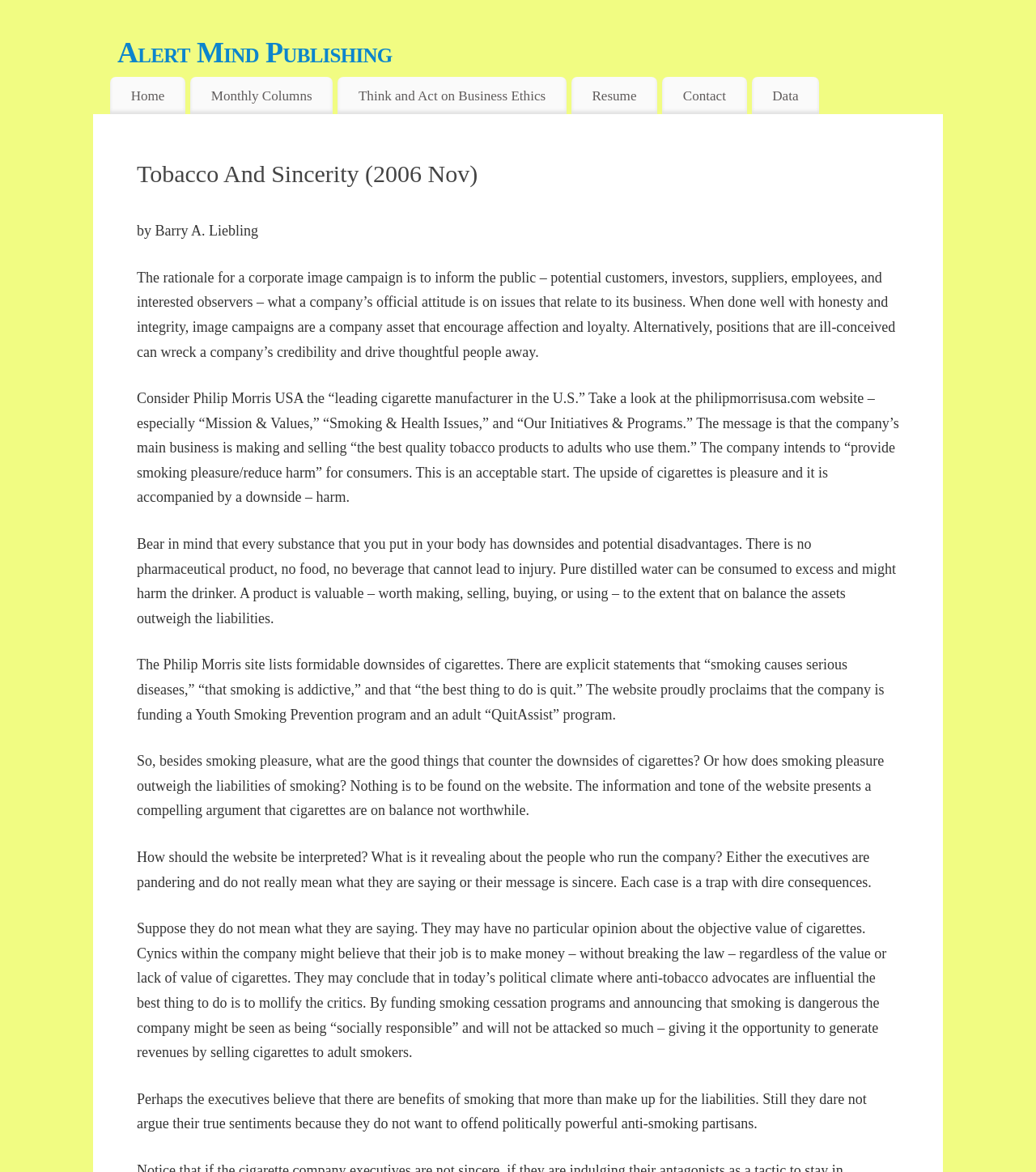Identify and extract the main heading of the webpage.

Tobacco And Sincerity (2006 Nov)